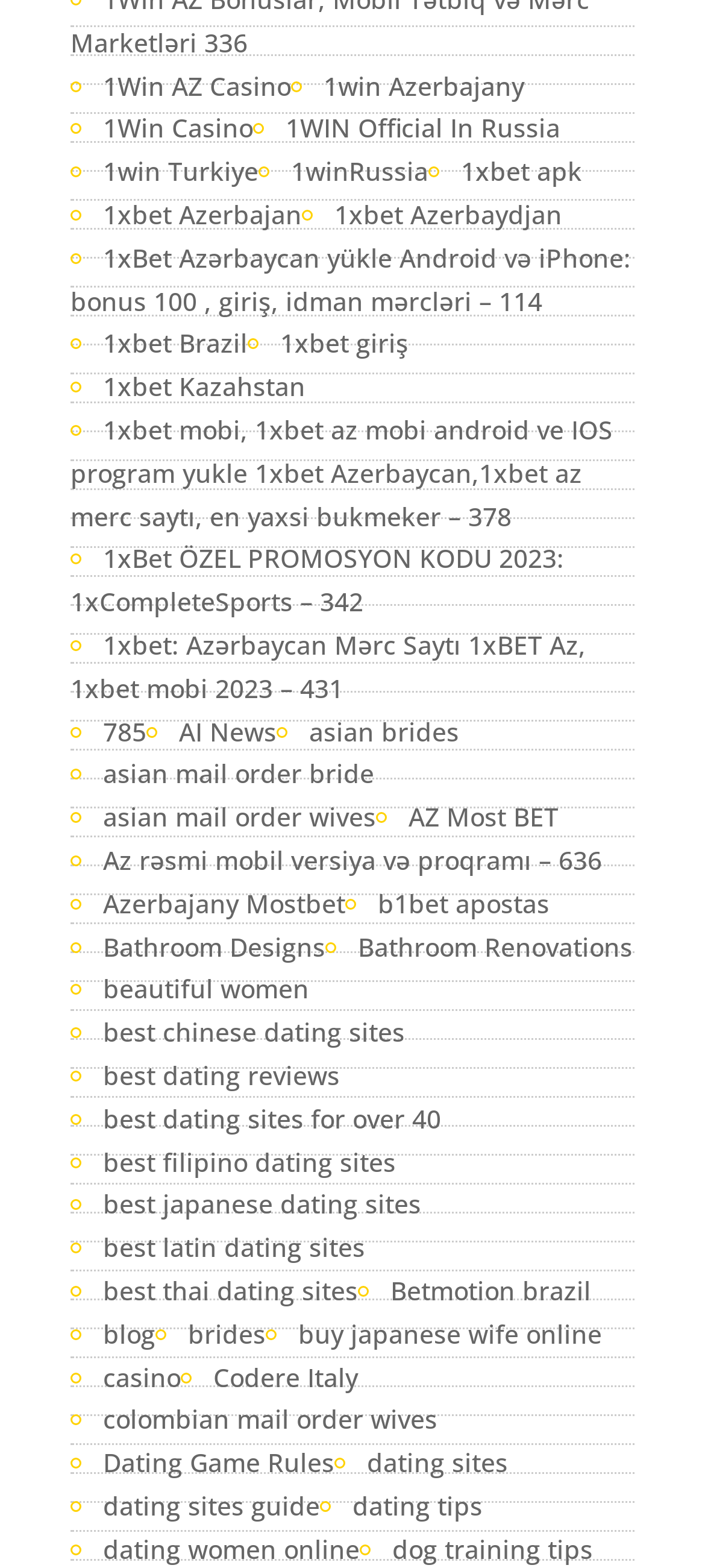Extract the bounding box for the UI element that matches this description: "Dating Game Rules".

[0.1, 0.919, 0.474, 0.947]